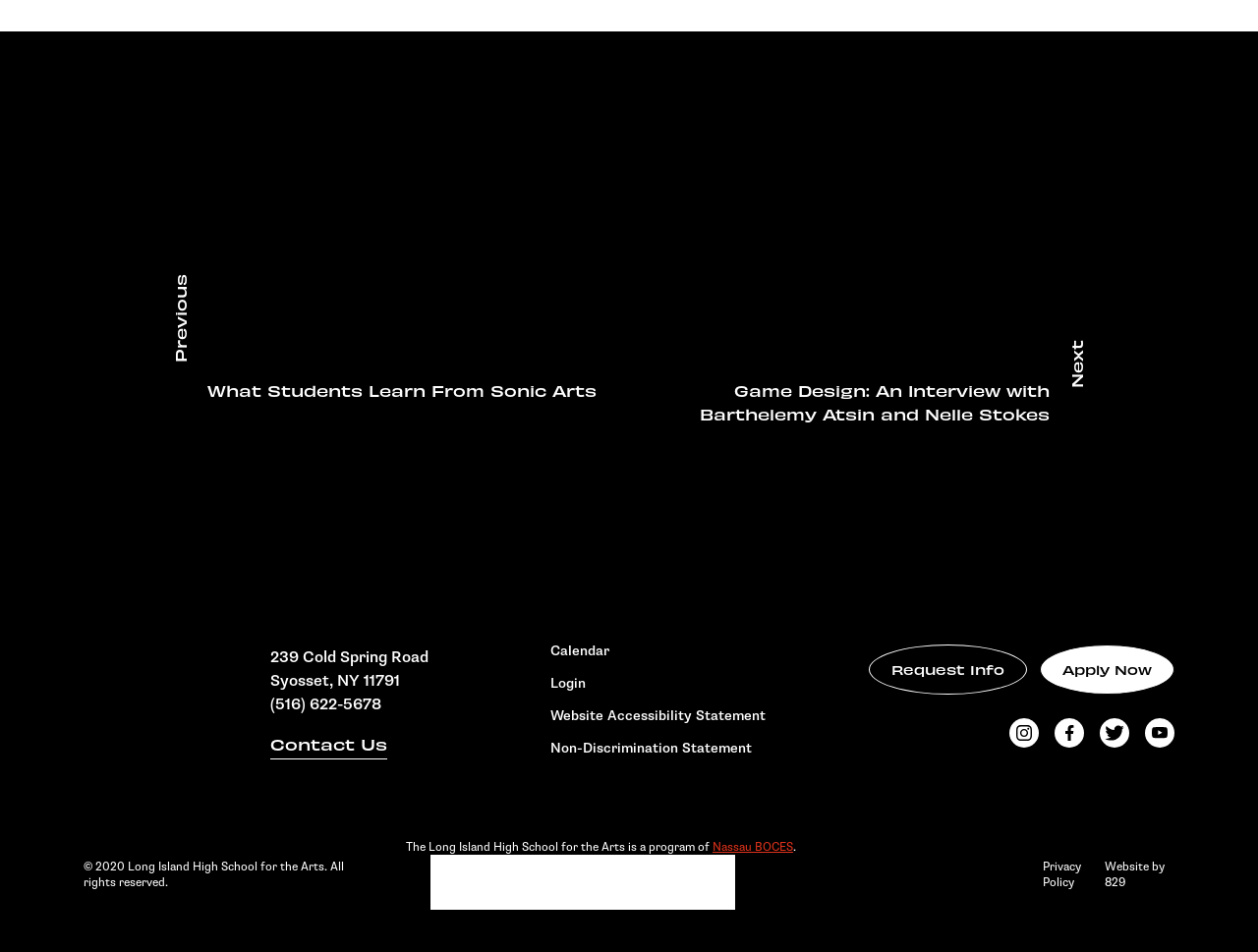Examine the image carefully and respond to the question with a detailed answer: 
What is the phone number of the high school?

I found the answer by looking at the link element with the text '(516) 622-5678' which is likely to be the phone number of the high school.